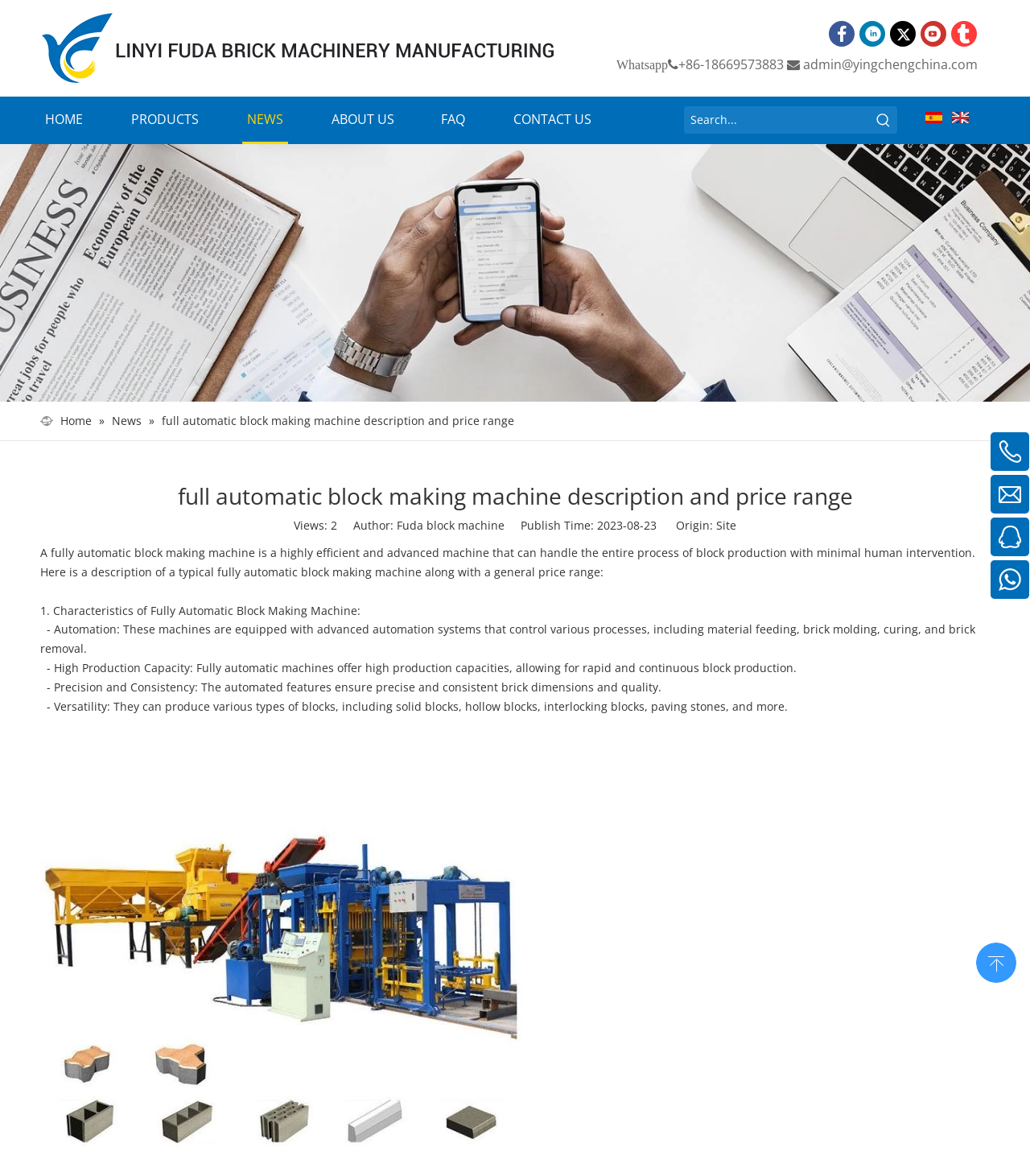Based on the image, please elaborate on the answer to the following question:
What is the general price range of a fully automatic block making machine?

The webpage provides a description of a fully automatic block making machine, but it does not specify the general price range of the machine. It only mentions that the price range will be discussed.